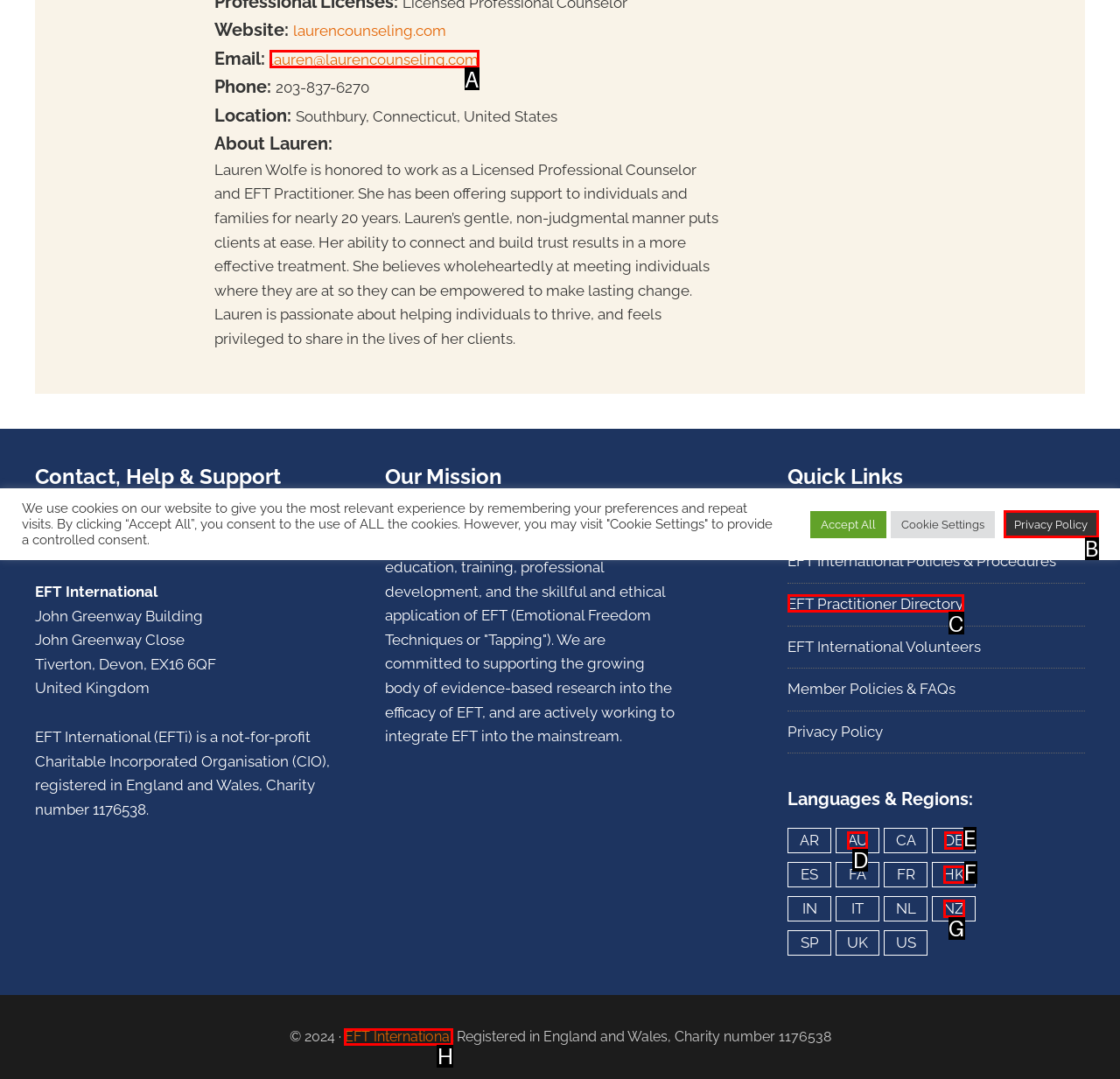What letter corresponds to the UI element described here: EFT International
Reply with the letter from the options provided.

H